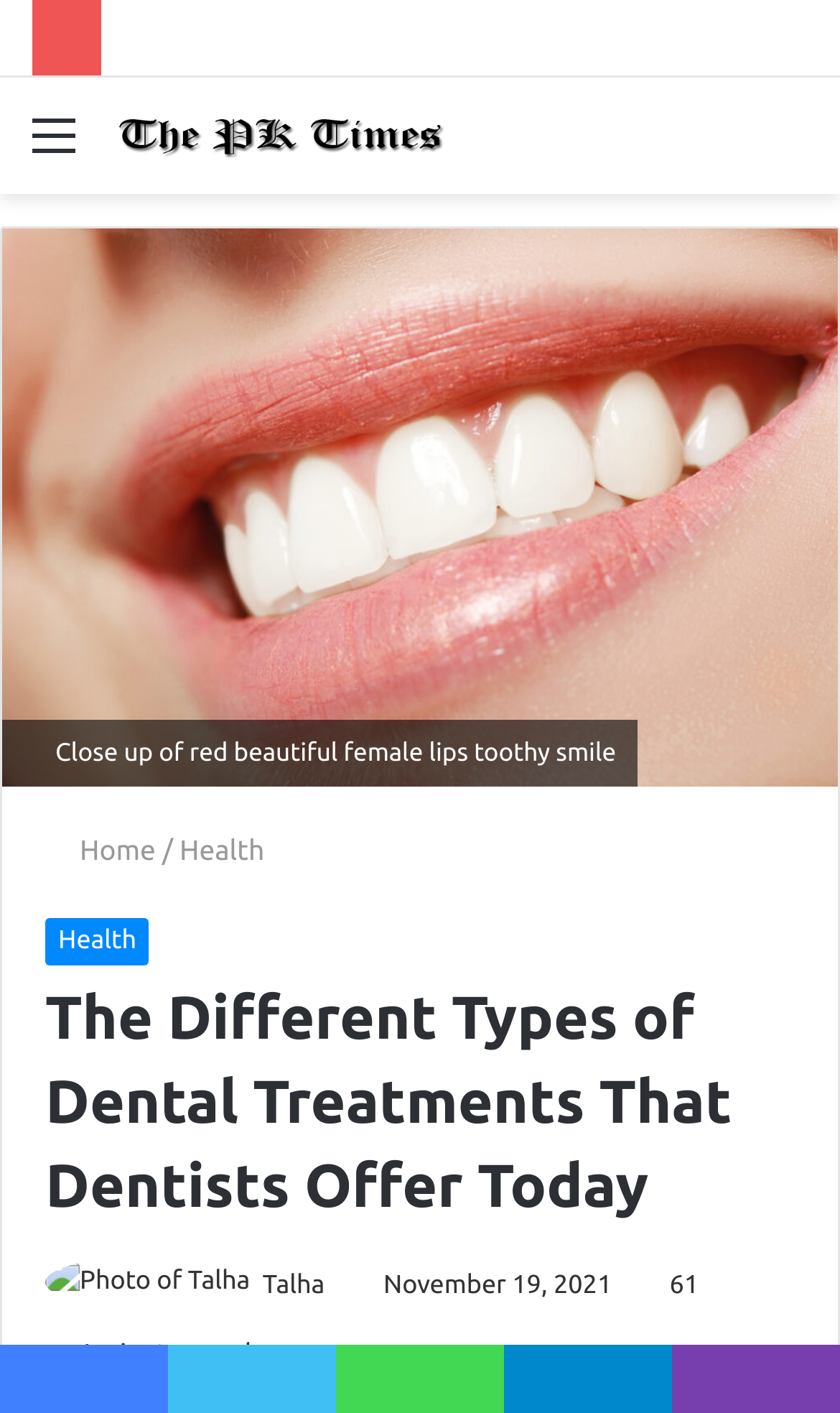Provide a one-word or one-phrase answer to the question:
What is the topic of the article?

Dental Treatments